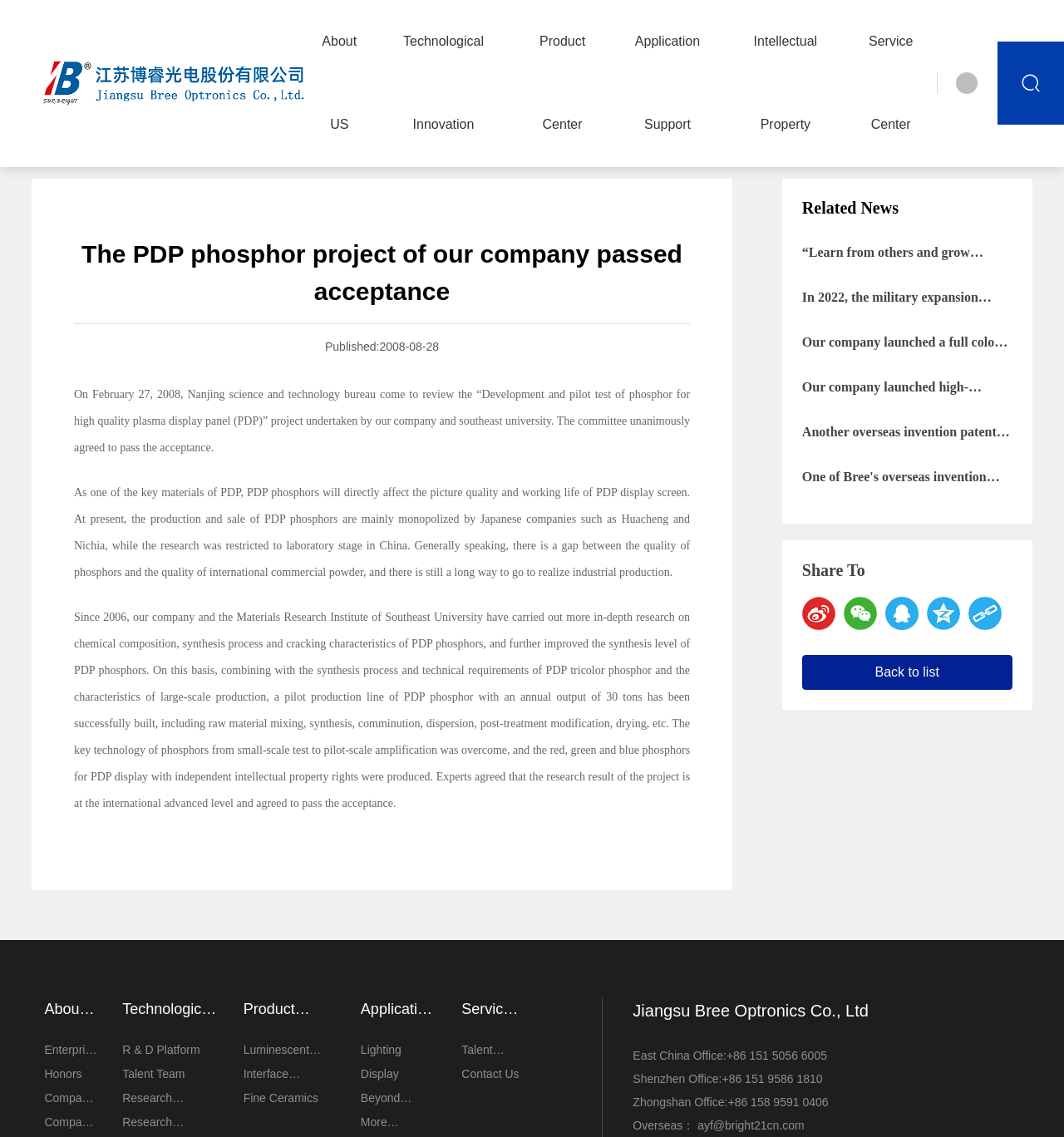What type of materials is the company researching?
Analyze the image and provide a thorough answer to the question.

Based on the webpage's content, Jiangsu Bree is researching and developing photoelectric materials, specifically PDP phosphors, which are used in plasma display panels.